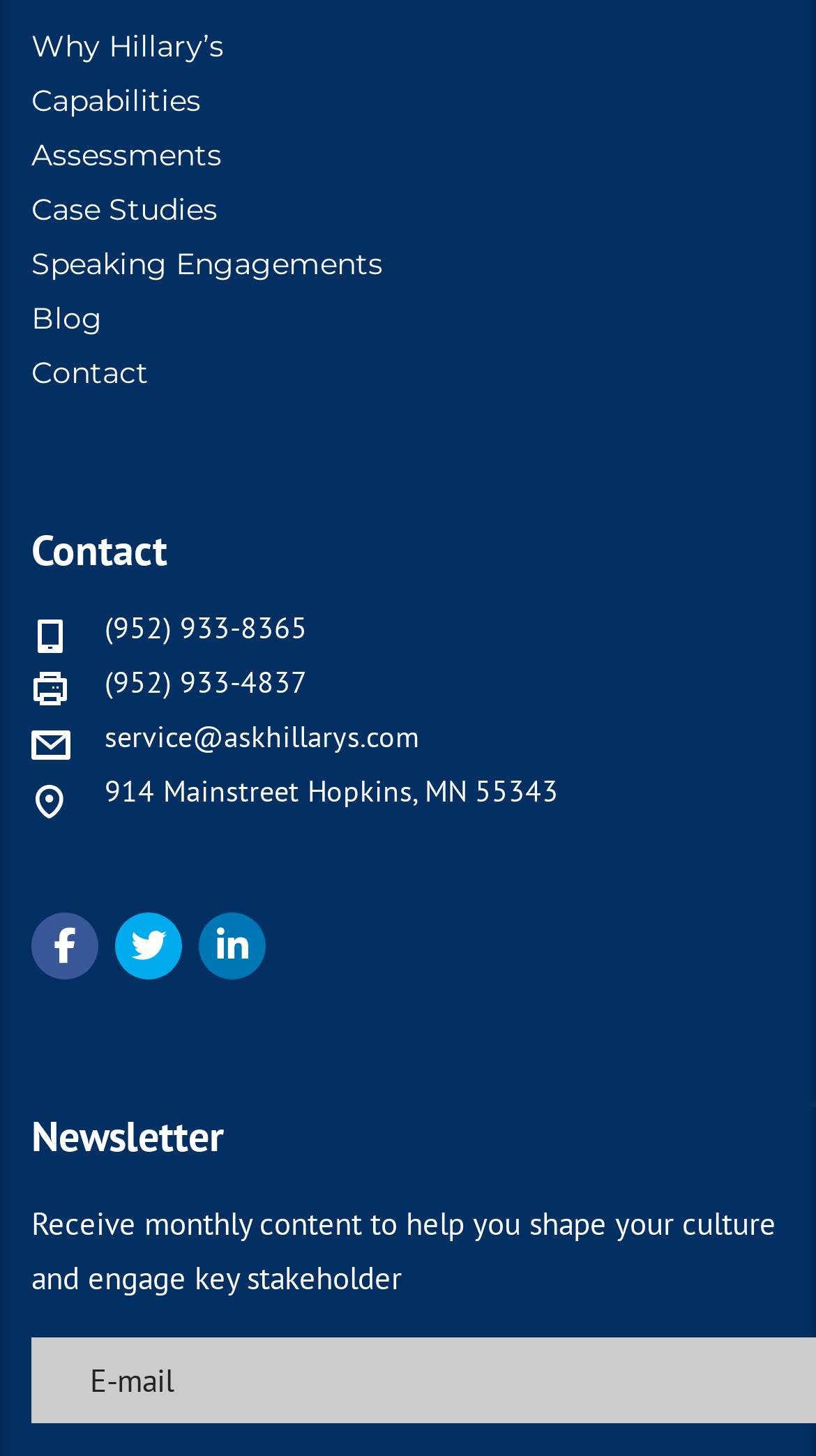Locate the bounding box coordinates of the clickable area needed to fulfill the instruction: "View Hillary's speaking engagements".

[0.038, 0.17, 0.469, 0.193]